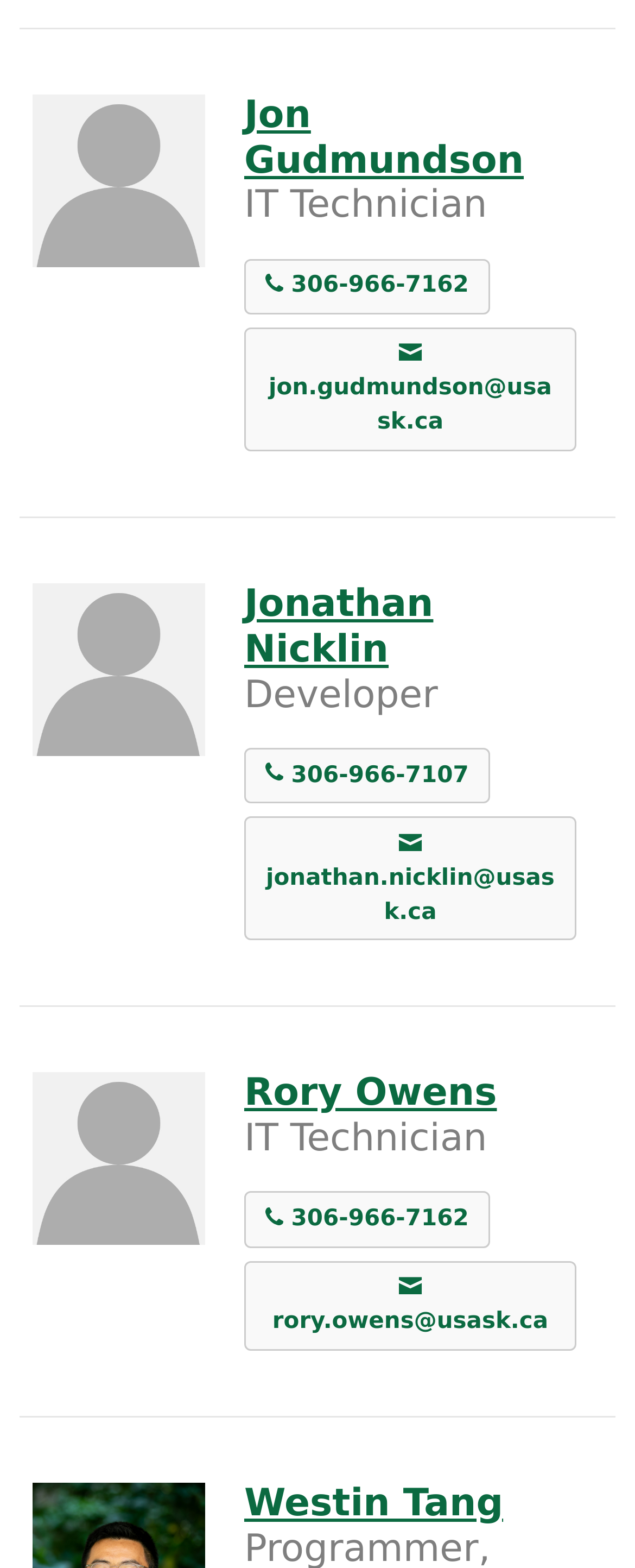Identify the bounding box coordinates for the UI element mentioned here: "jon.gudmundson@usask.ca". Provide the coordinates as four float values between 0 and 1, i.e., [left, top, right, bottom].

[0.385, 0.209, 0.908, 0.288]